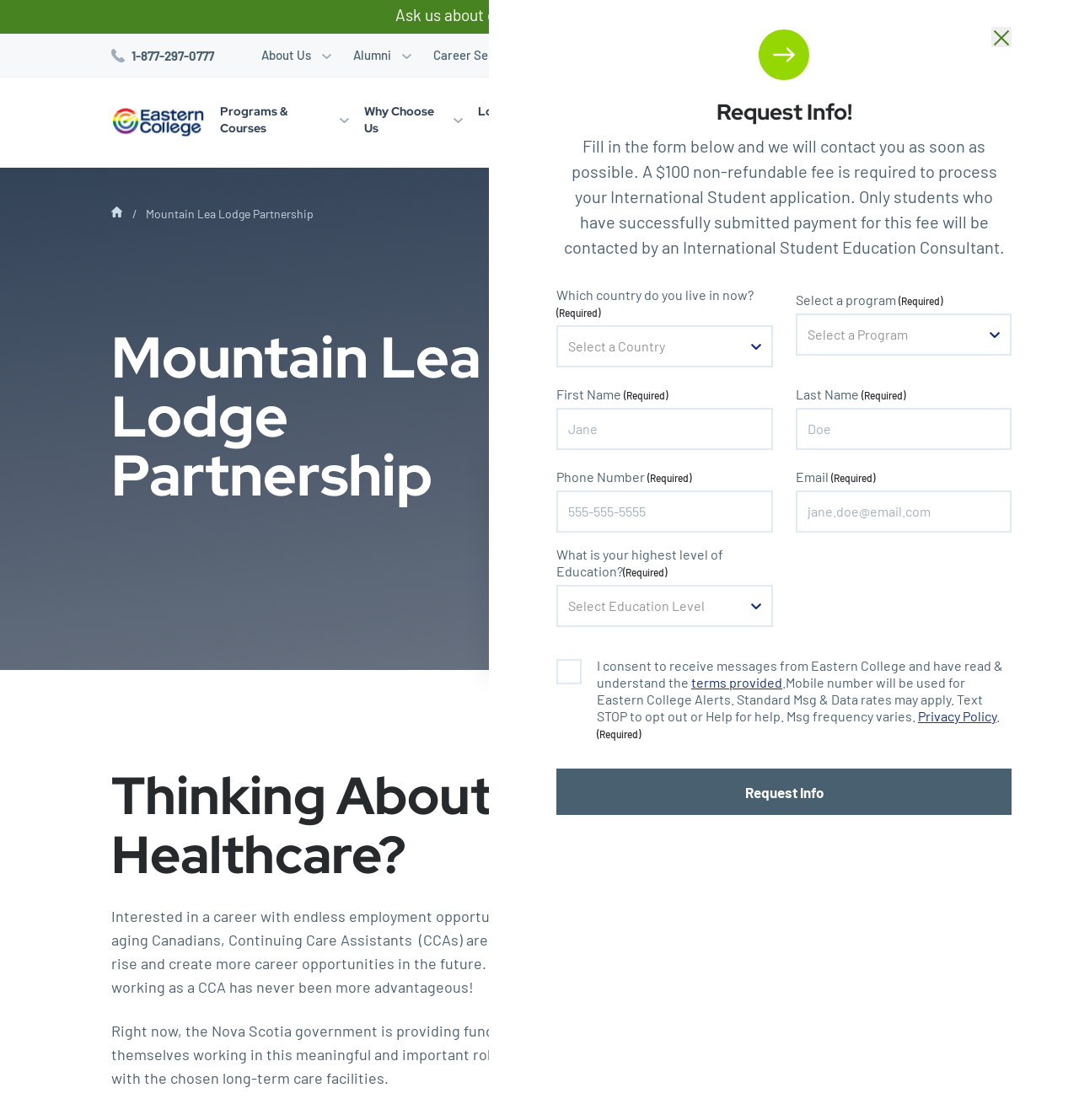Can you pinpoint the bounding box coordinates for the clickable element required for this instruction: "Find a learning option"? The coordinates should be four float numbers between 0 and 1, i.e., [left, top, right, bottom].

[0.613, 0.023, 0.813, 0.06]